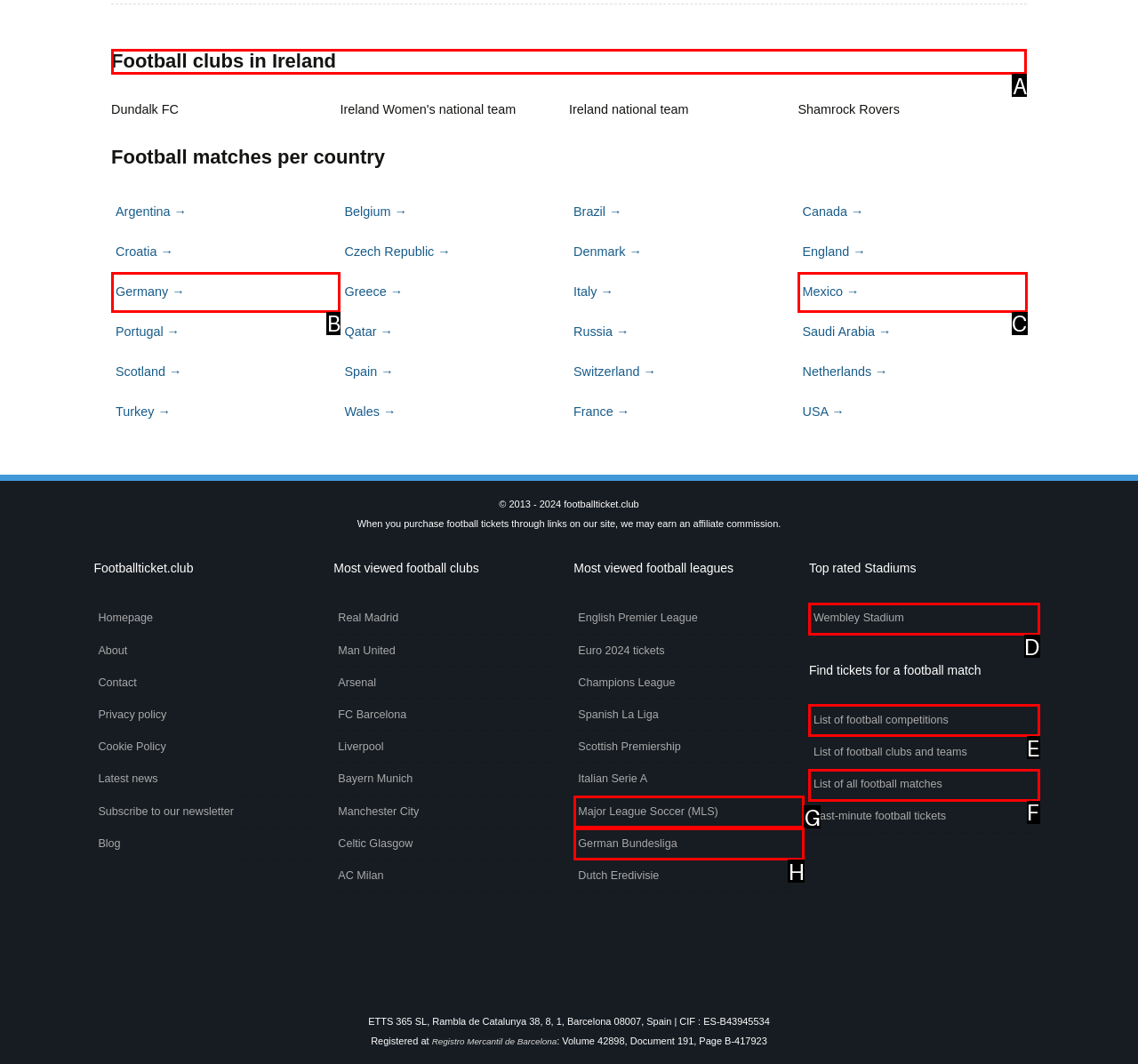Which HTML element should be clicked to perform the following task: Click on the link to view football clubs in Ireland
Reply with the letter of the appropriate option.

A